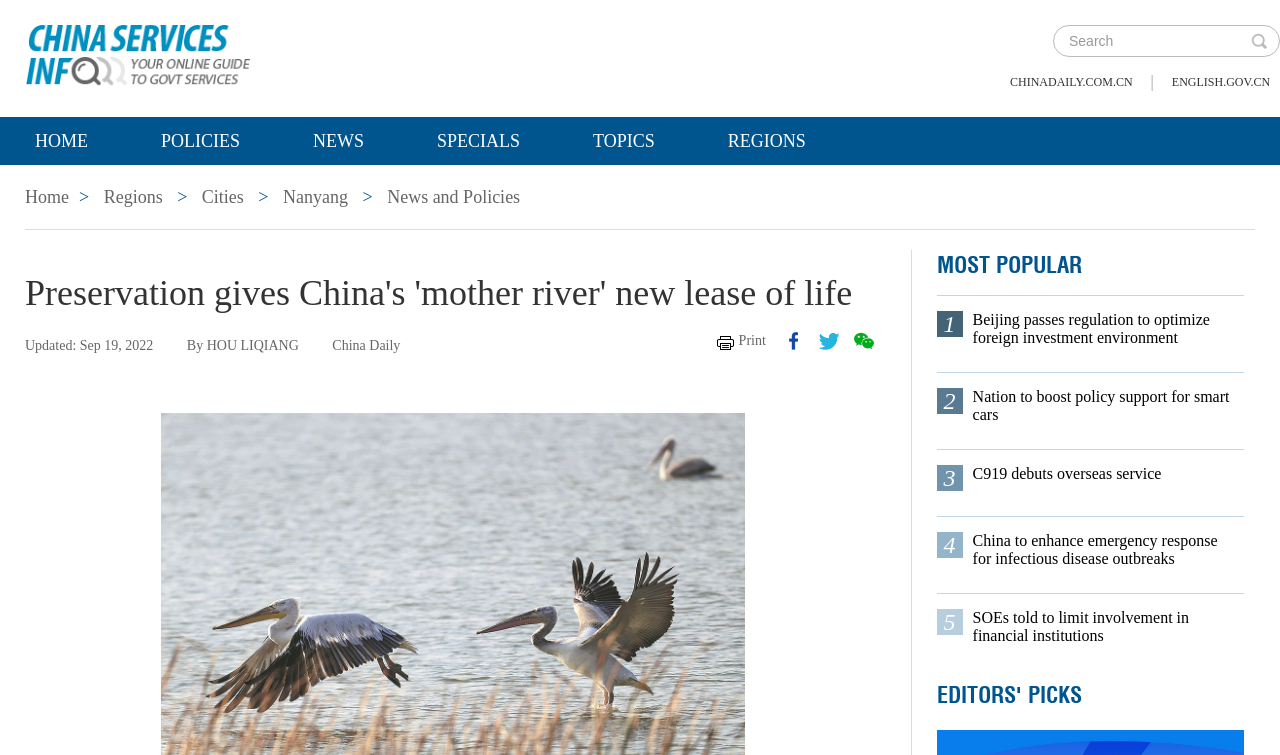Please find the bounding box coordinates of the element's region to be clicked to carry out this instruction: "Search for something".

None